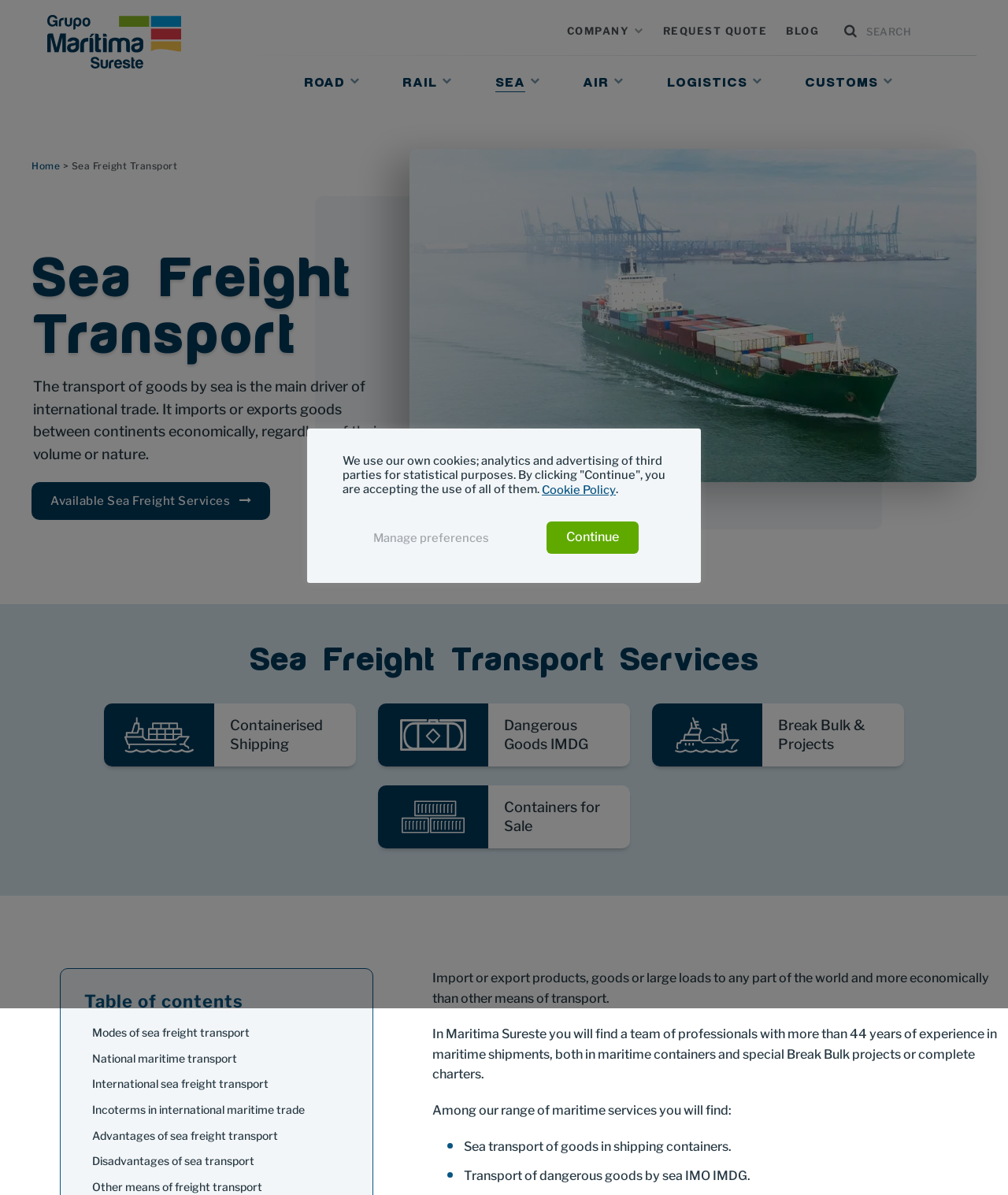Please analyze the image and give a detailed answer to the question:
What types of cargo can be transported by sea?

The webpage mentions 'Dangerous Goods IMDG', 'Break Bulk & Projects', and 'Containers for Sale' as part of their sea freight transport services, indicating that they can transport these types of cargo.